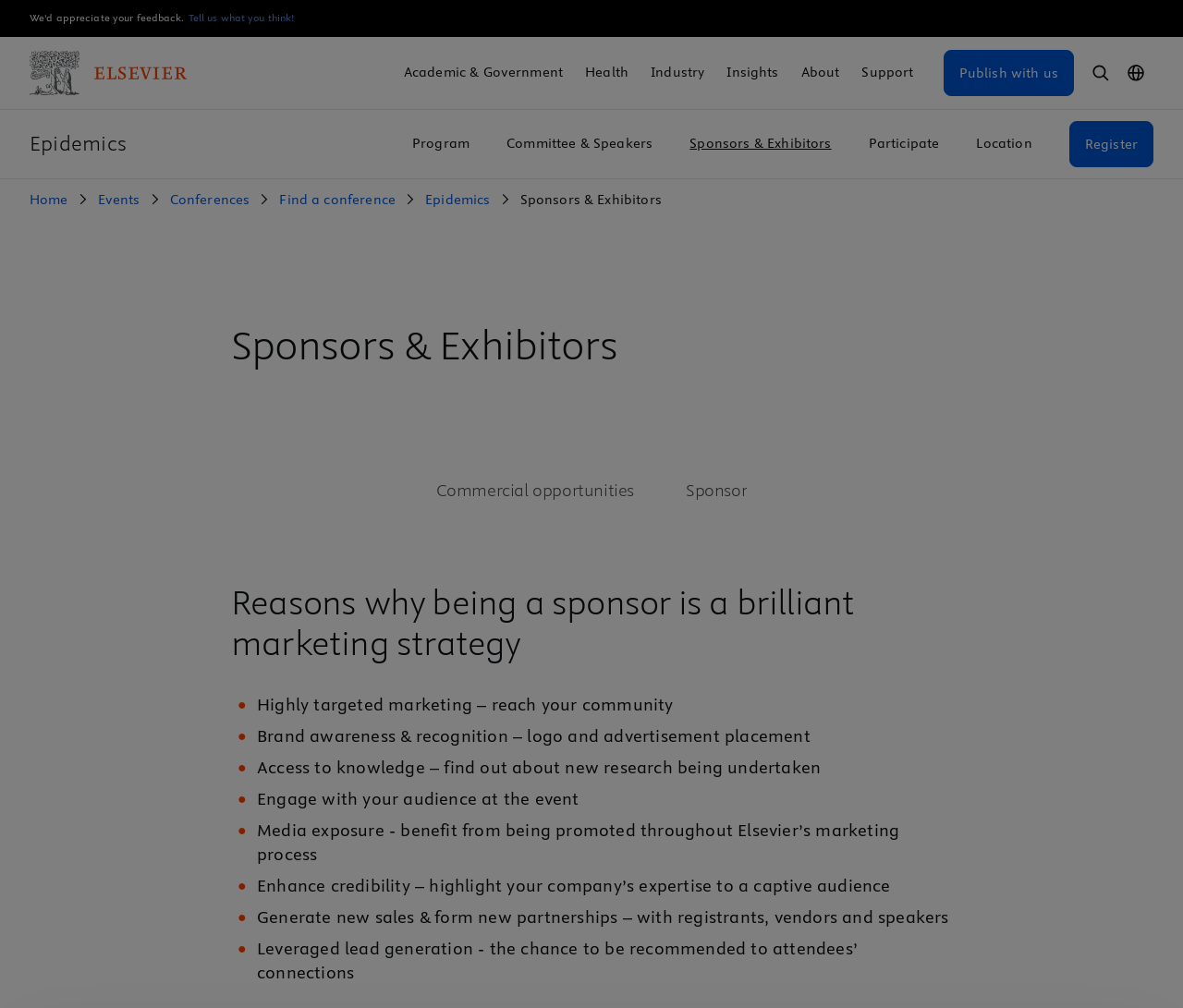Highlight the bounding box coordinates of the element you need to click to perform the following instruction: "Search for a keyword."

None